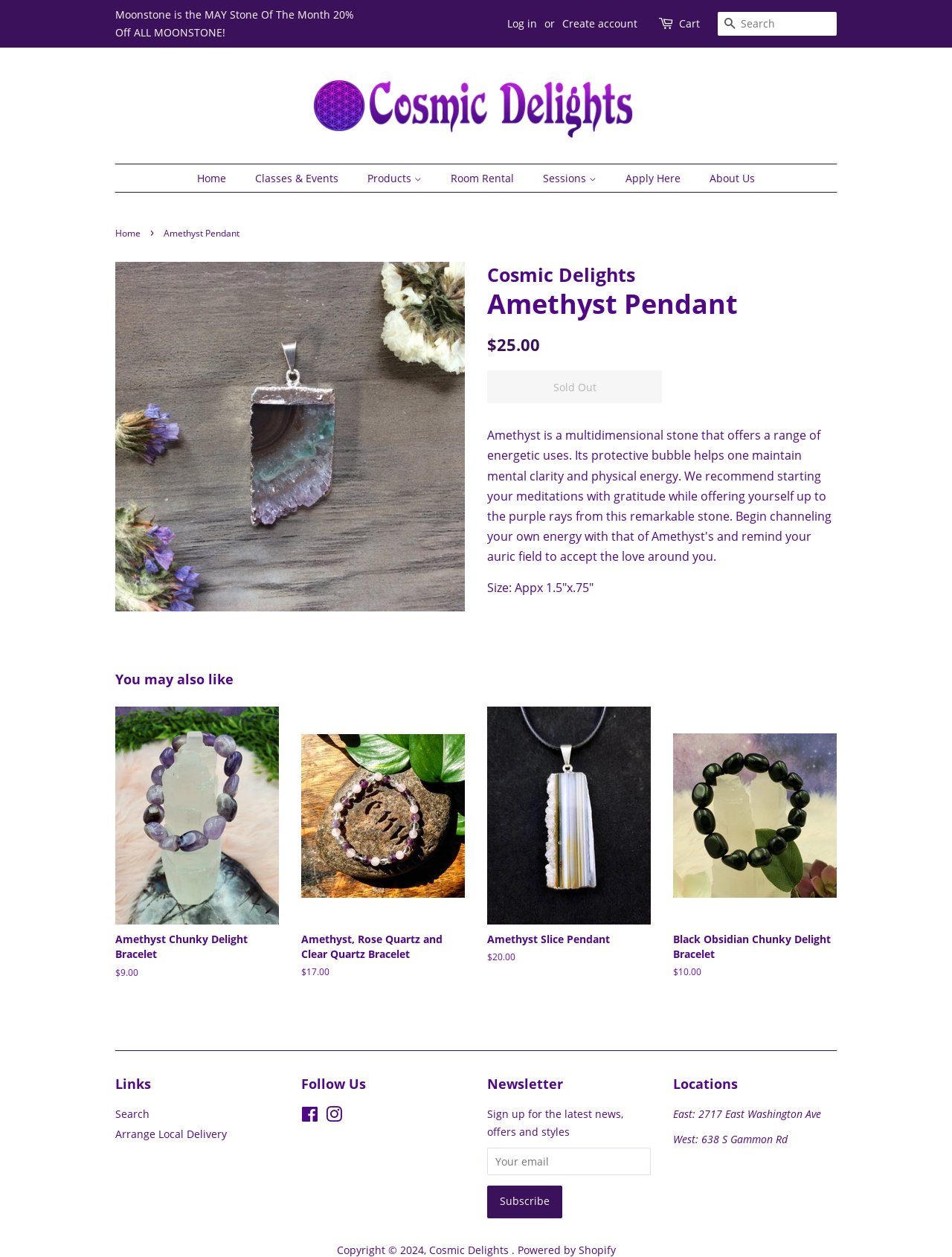Identify the bounding box of the UI element described as follows: "Tarot". Provide the coordinates as four float numbers in the range of 0 to 1 [left, top, right, bottom].

[0.374, 0.234, 0.499, 0.254]